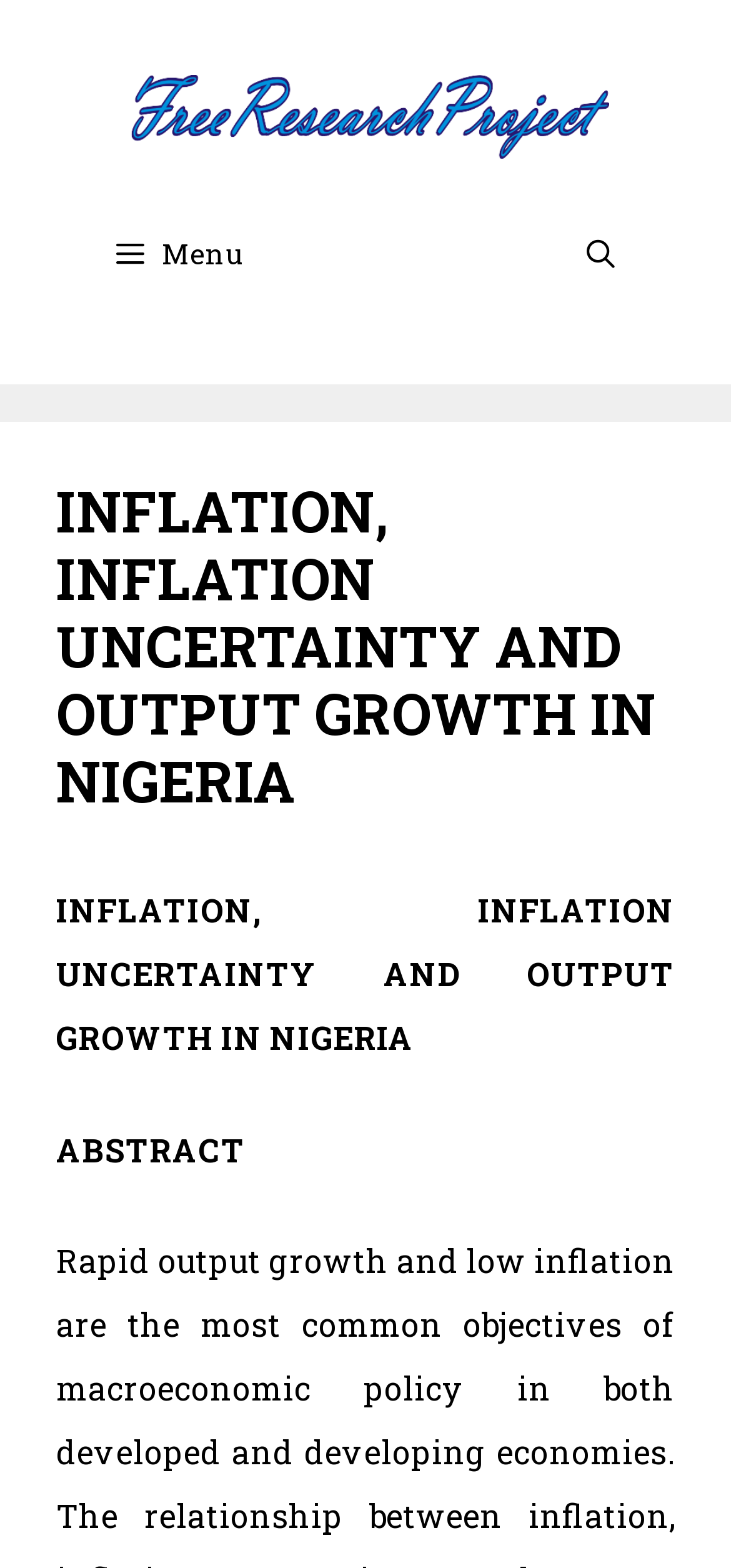Create an elaborate caption for the webpage.

The webpage is about a research project on inflation, inflation uncertainty, and output growth in Nigeria. At the top of the page, there is a banner that spans the entire width, containing a link to "Free Research Project" with an accompanying image. Below the banner, there is a primary navigation menu that takes up most of the width, with a search bar link on the right side and a menu button on the left side.

Further down, there is a header section that contains a heading with the title "INFLATION, INFLATION UNCERTAINTY AND OUTPUT GROWTH IN NIGERIA", which is centered and takes up most of the width. Below the header, there is a section with the label "ABSTRACT", which is positioned near the top-left corner of the page.